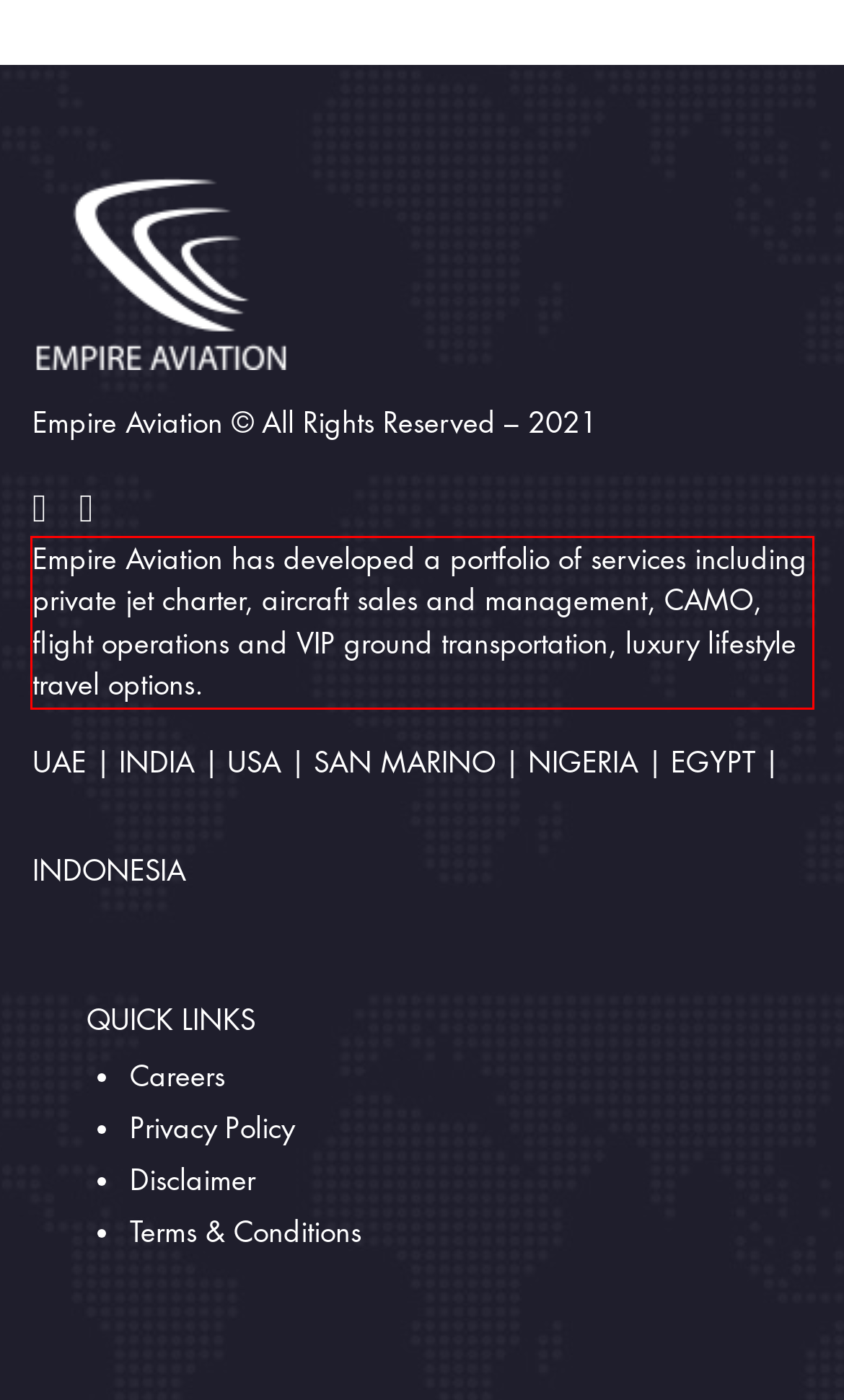Please perform OCR on the text within the red rectangle in the webpage screenshot and return the text content.

Empire Aviation has developed a portfolio of services including private jet charter, aircraft sales and management, CAMO, flight operations and VIP ground transportation, luxury lifestyle travel options.